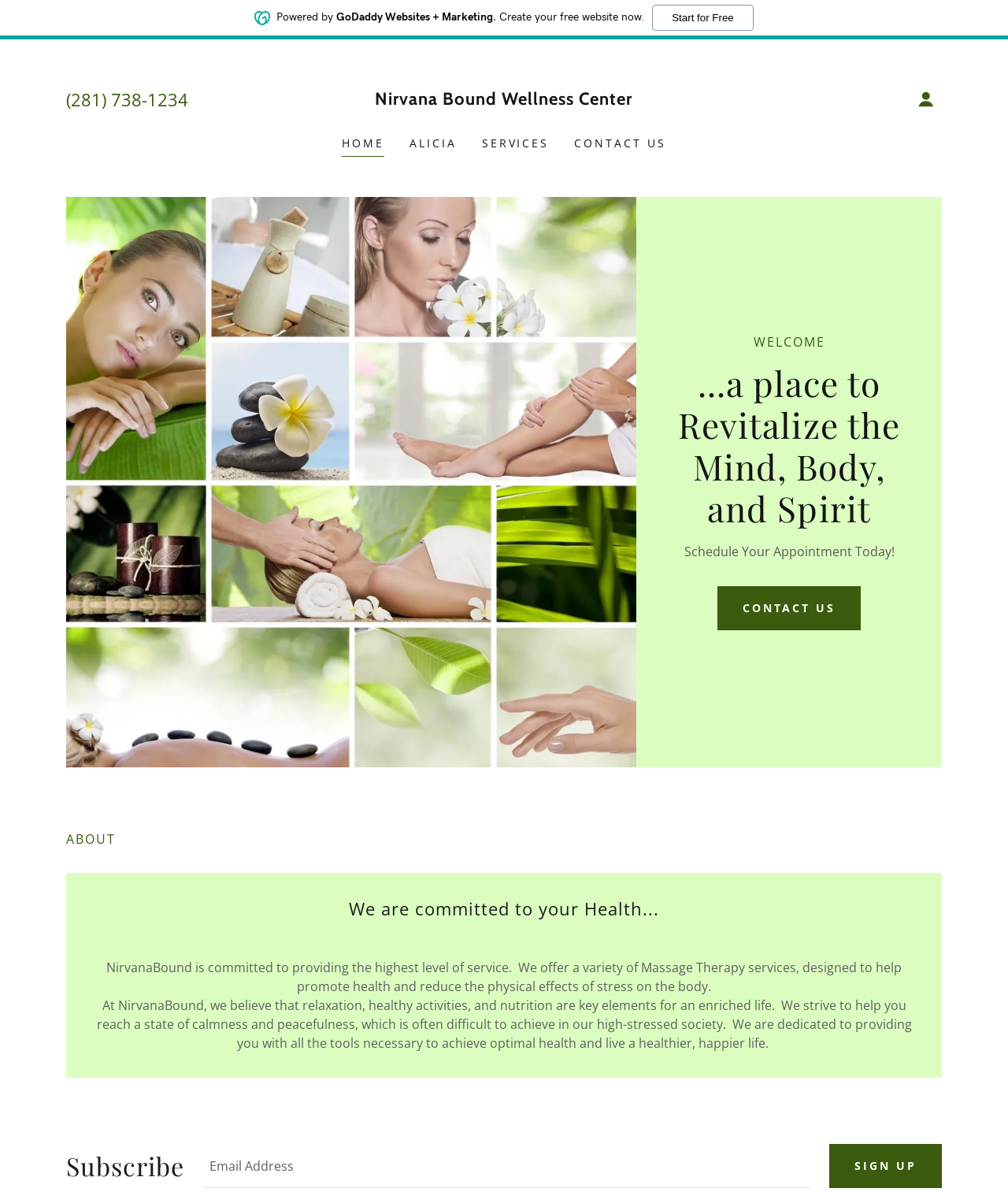Create a full and detailed caption for the entire webpage.

The webpage is for NirvanaBound Wellness Center, a health and wellness service provider. At the top of the page, there is a link to "Powered by GoDaddy Websites + Marketing" with a small image and a "Start for Free" button. Below this, there is a phone number "(281) 738-1234" and a link to the center's name, which has a dropdown menu.

To the right of the center's name, there is a button with a hamburger icon, which also has a dropdown menu. Below this, there are navigation links to "HOME", "ALICIA", "SERVICES", and "CONTACT US". 

On the left side of the page, there is a large image that takes up most of the vertical space. Above the image, there is a heading that reads "WELCOME" and a subheading that says "...a place to Revitalize the Mind, Body, and Spirit". Below the image, there is a call-to-action to "Schedule Your Appointment Today!" and a link to "CONTACT US".

Further down the page, there are several headings and paragraphs of text that describe the center's mission and services. The text explains that NirvanaBound is committed to providing high-quality massage therapy services and promoting health and wellness. There is also a section that describes the importance of relaxation, healthy activities, and nutrition for achieving optimal health.

At the bottom of the page, there is a section to subscribe to the center's newsletter, with a textbox to enter an email address and a "SIGN UP" button.